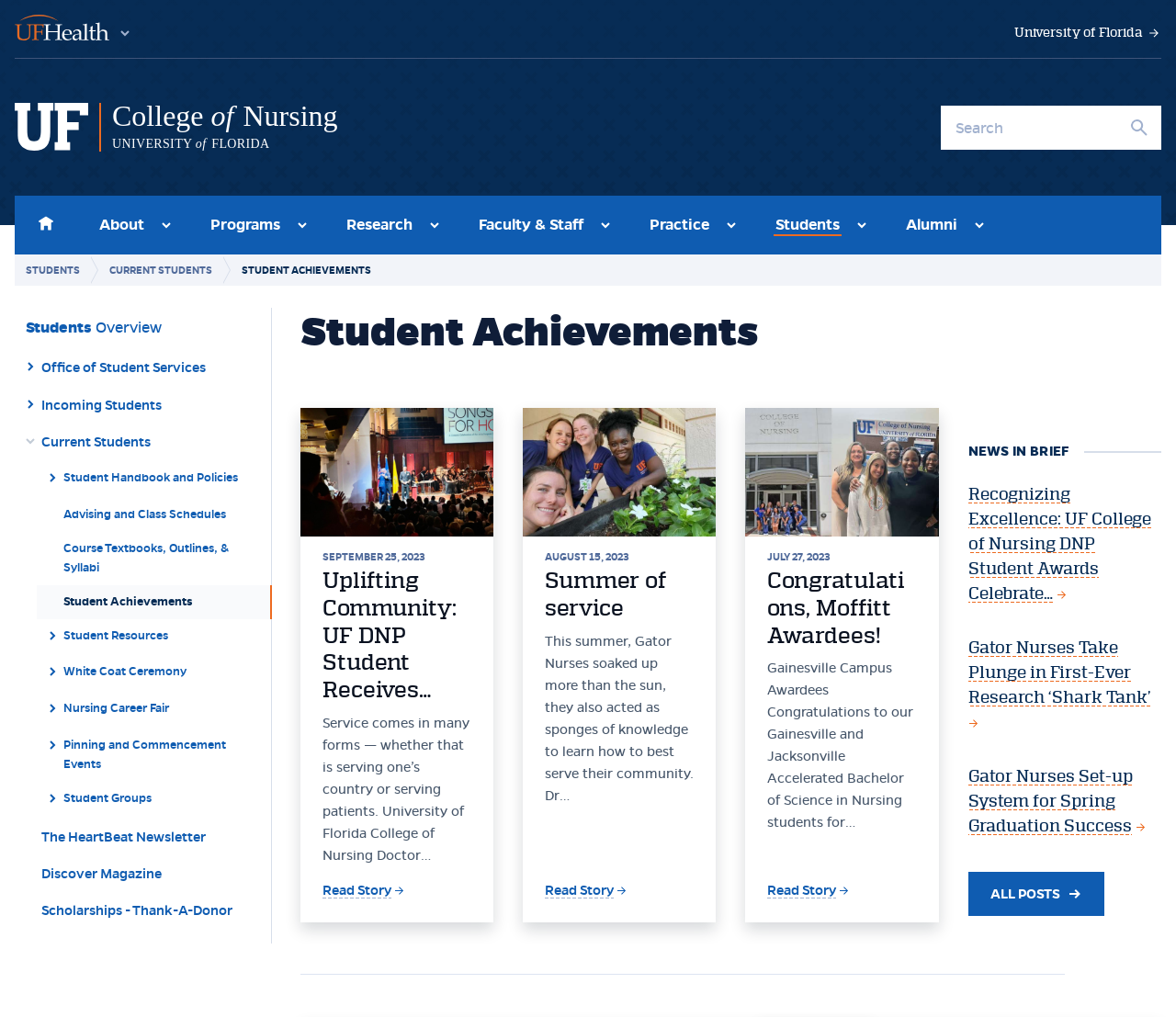What is the current page?
Provide a one-word or short-phrase answer based on the image.

Students